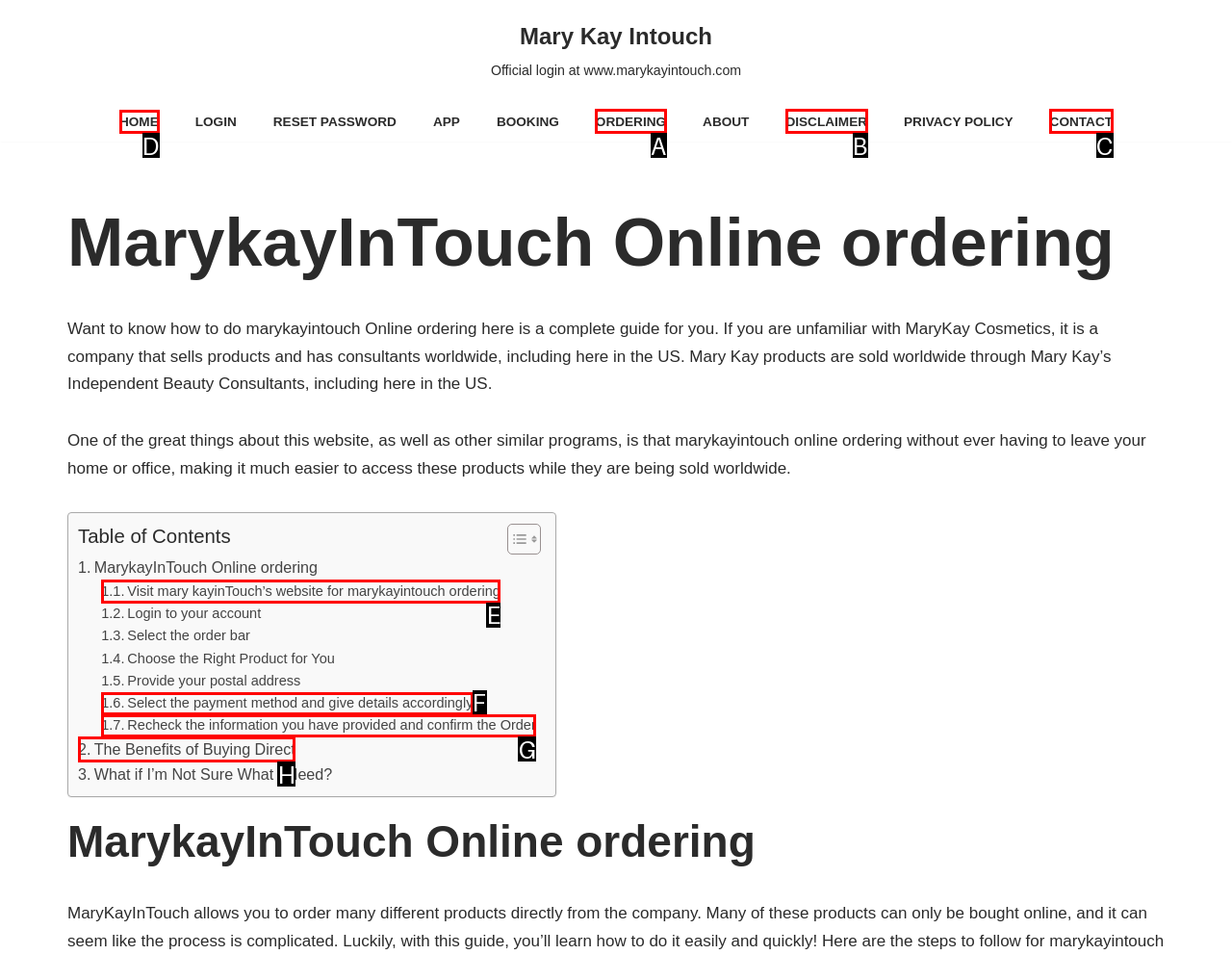Identify the correct HTML element to click to accomplish this task: Click on the 'HOME' link
Respond with the letter corresponding to the correct choice.

D